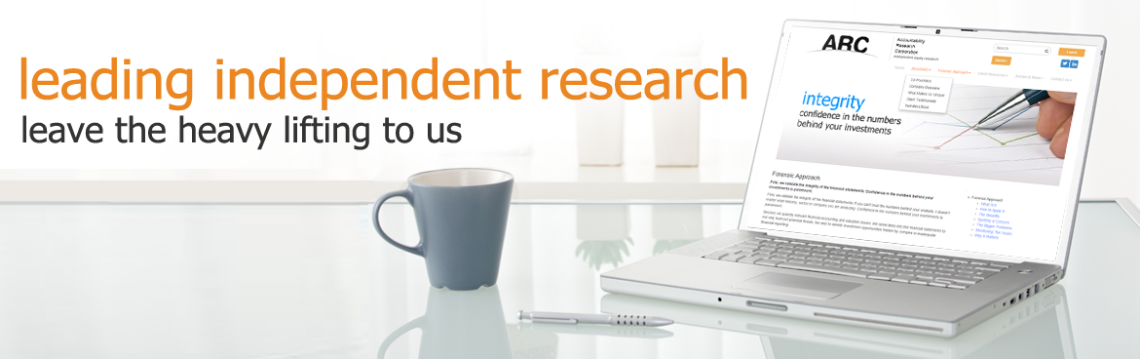Answer this question in one word or a short phrase: What is the purpose of the tagline?

Reinforce ARC's role